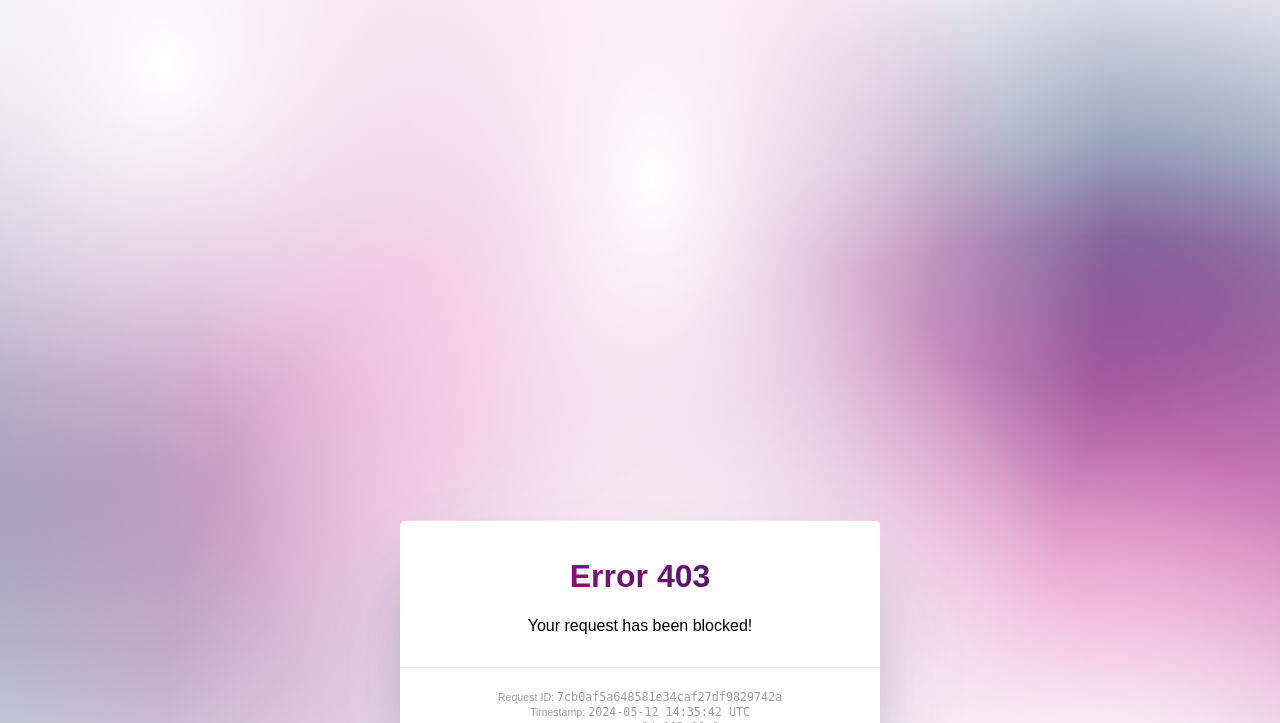Please provide a comprehensive response to the question based on the details in the image: What is the purpose of the horizontal separator?

The horizontal separator is an element with bounding box coordinates [0.312, 0.922, 0.688, 0.924], which is located between the error message and the request ID. Its purpose is to visually separate the different sections of the error page, making it easier to read and understand.